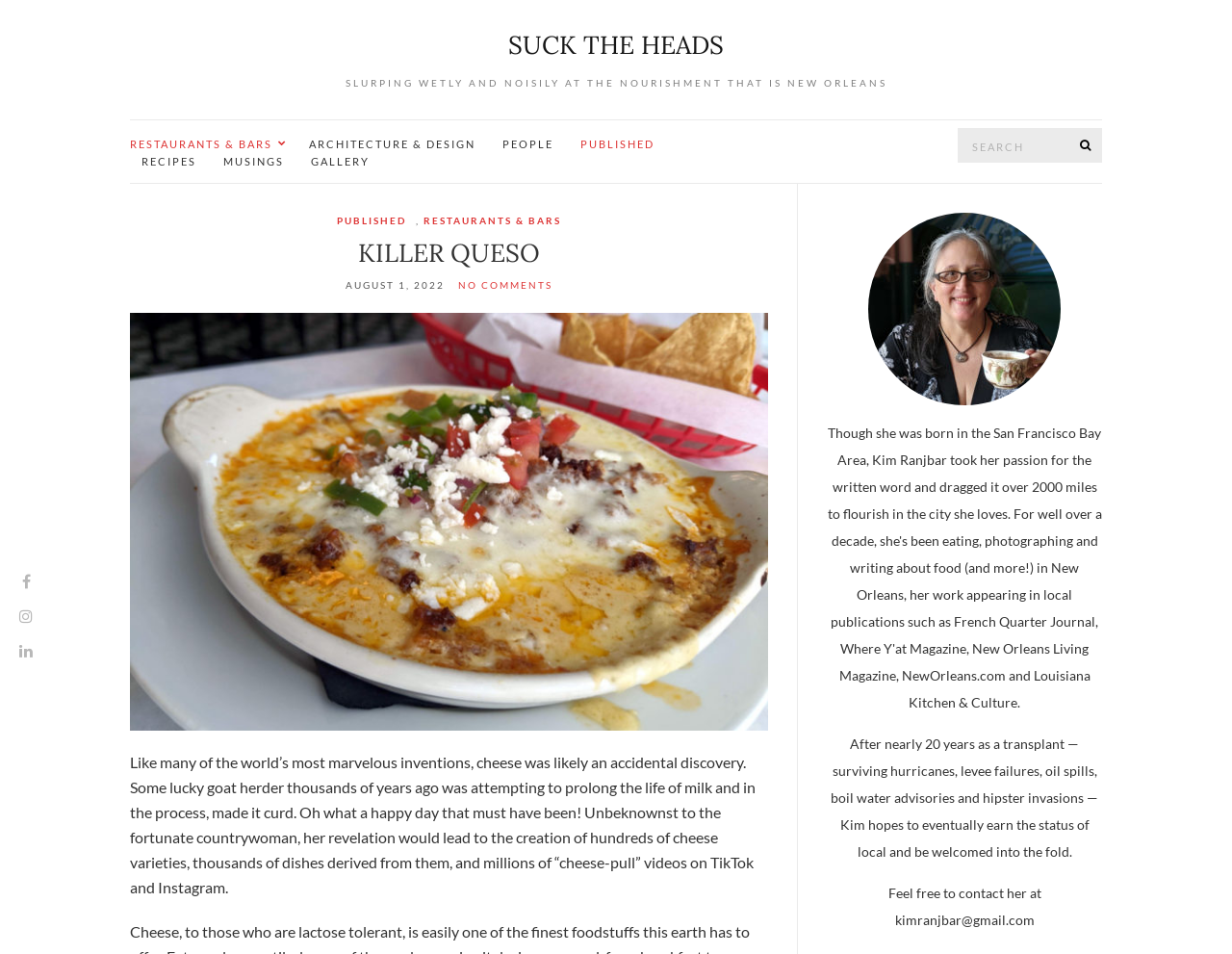Determine the bounding box for the described HTML element: "No Comments". Ensure the coordinates are four float numbers between 0 and 1 in the format [left, top, right, bottom].

[0.372, 0.293, 0.449, 0.305]